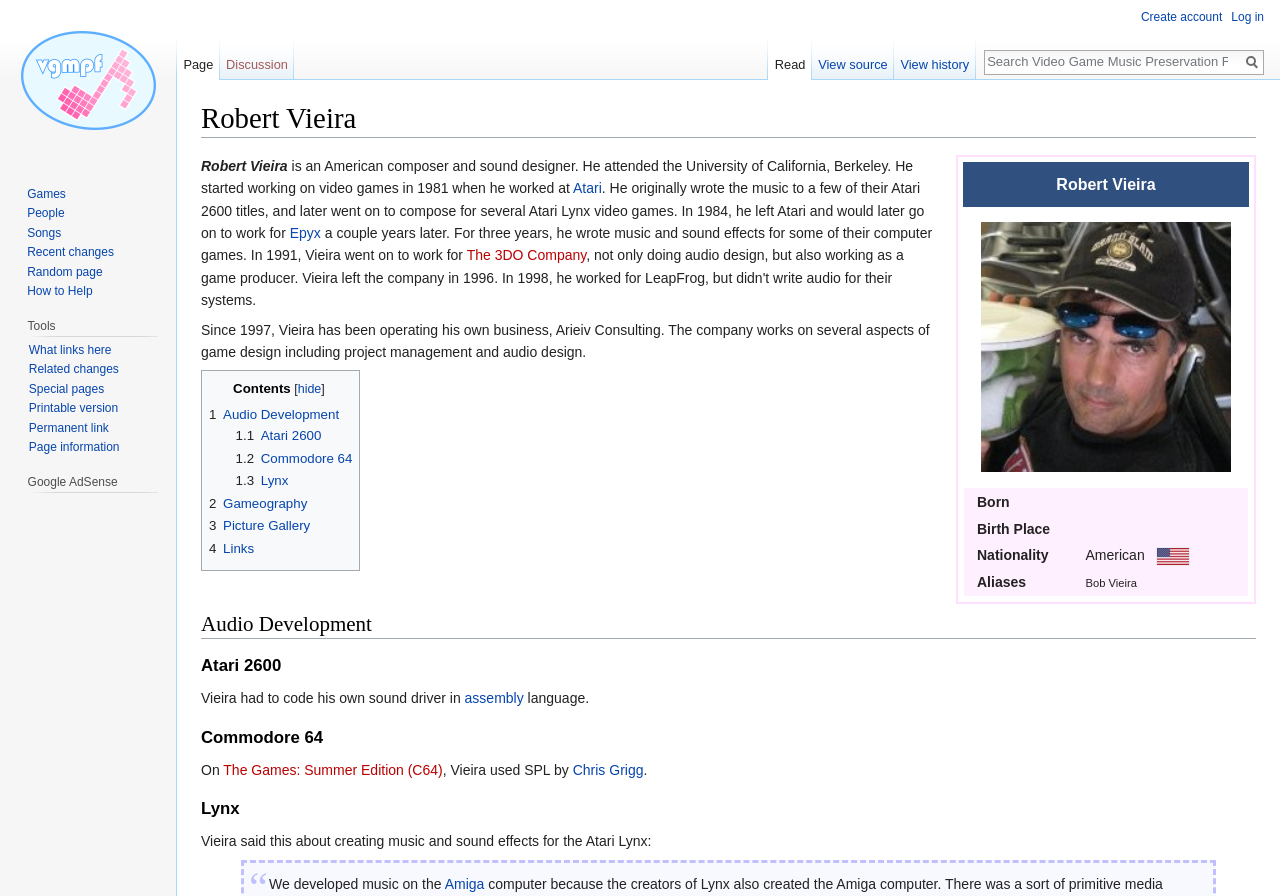Give a one-word or short phrase answer to the question: 
What is the name of the video game console Robert Vieira worked on in 1981?

Atari 2600